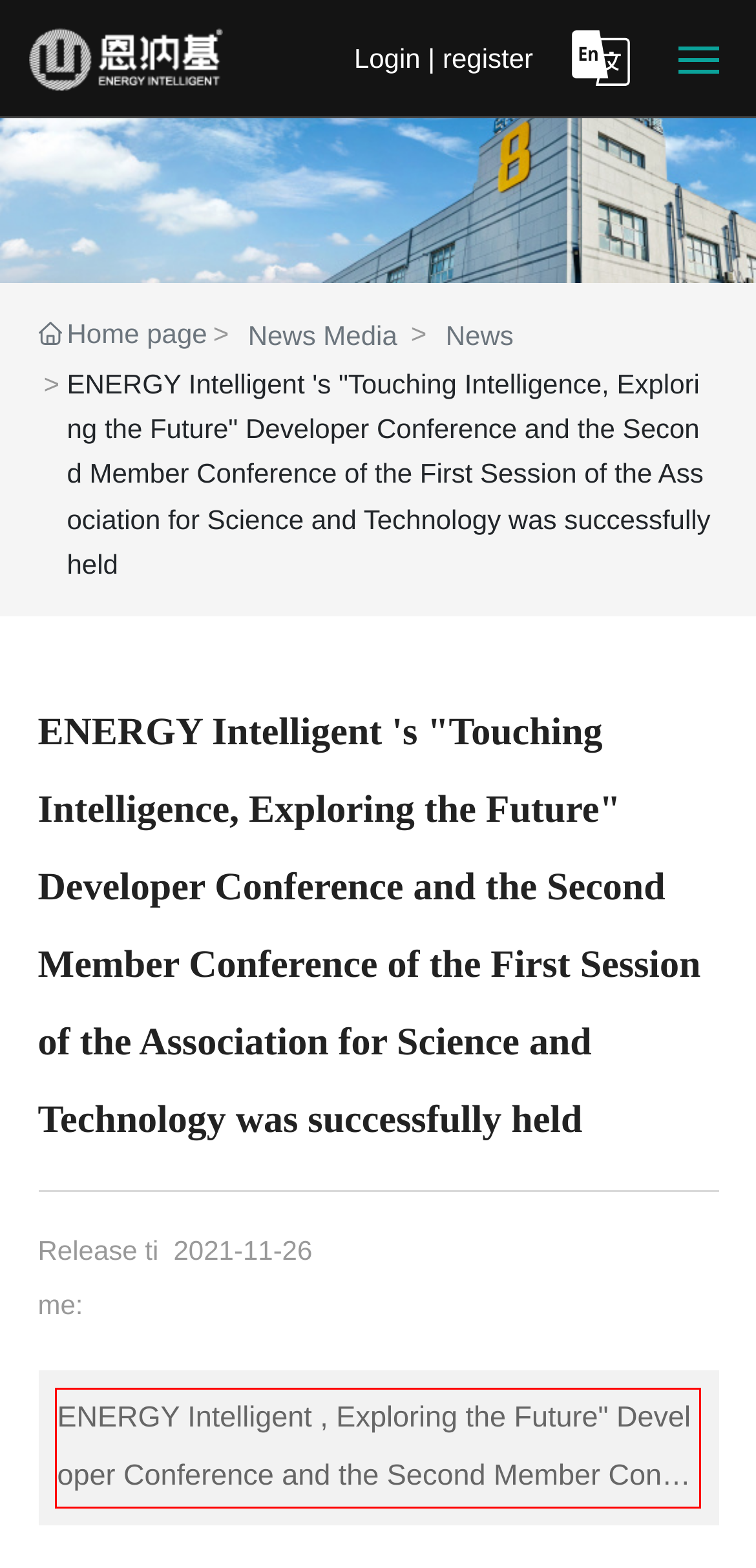Observe the screenshot of the webpage, locate the red bounding box, and extract the text content within it.

ENERGY Intelligent , Exploring the Future" Developer Conference and the Second Member Conference of the First Session of the Association for Science and Technology was successfully held in the afternoon of 11.25.